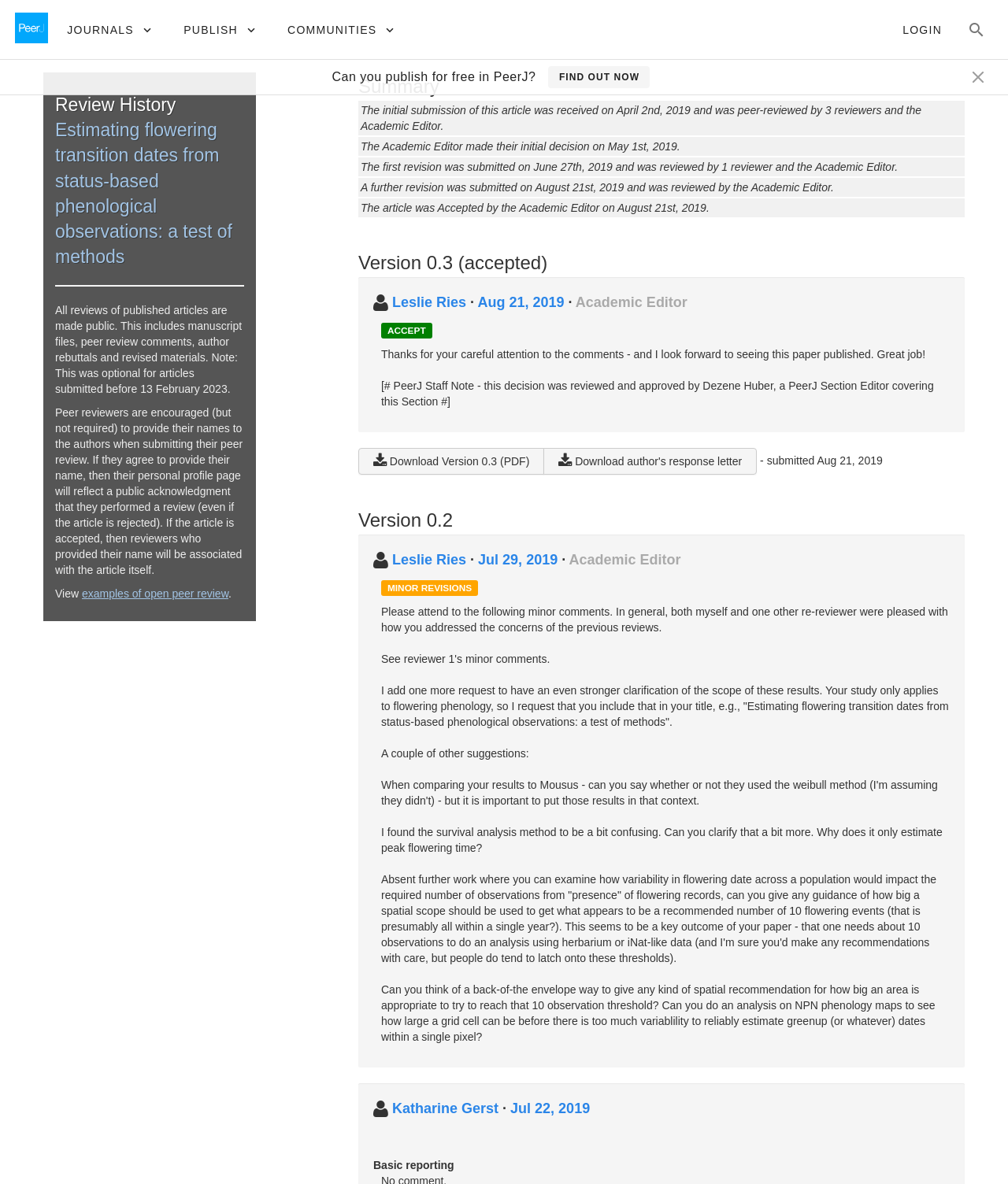Extract the text of the main heading from the webpage.

Review History
Estimating flowering transition dates from status-based phenological observations: a test of methods